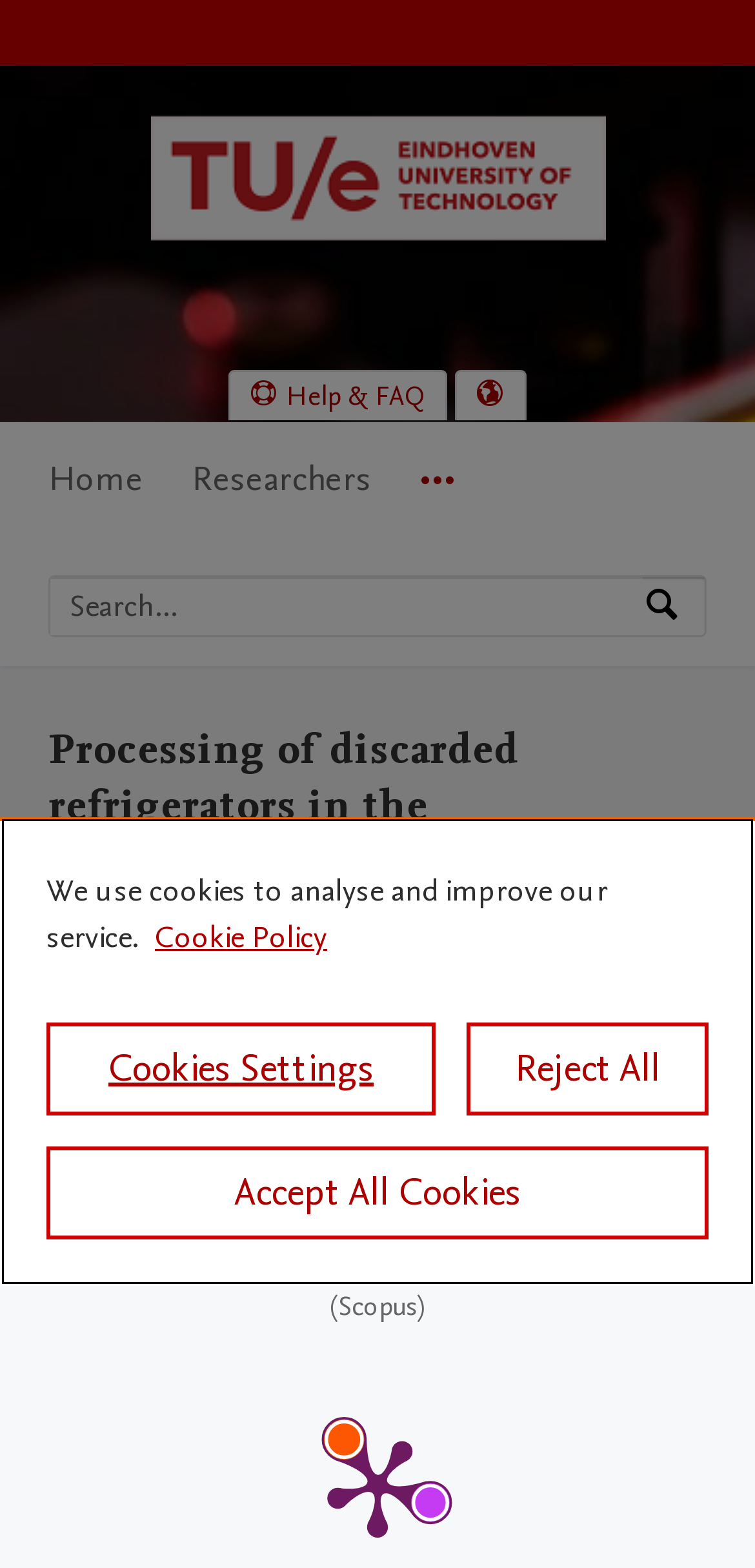Based on the image, please elaborate on the answer to the following question:
What is the purpose of the search function?

The purpose of the search function is to search by expertise, name or affiliation, as indicated by the text 'Search by expertise, name or affiliation' and the presence of a search box and button.